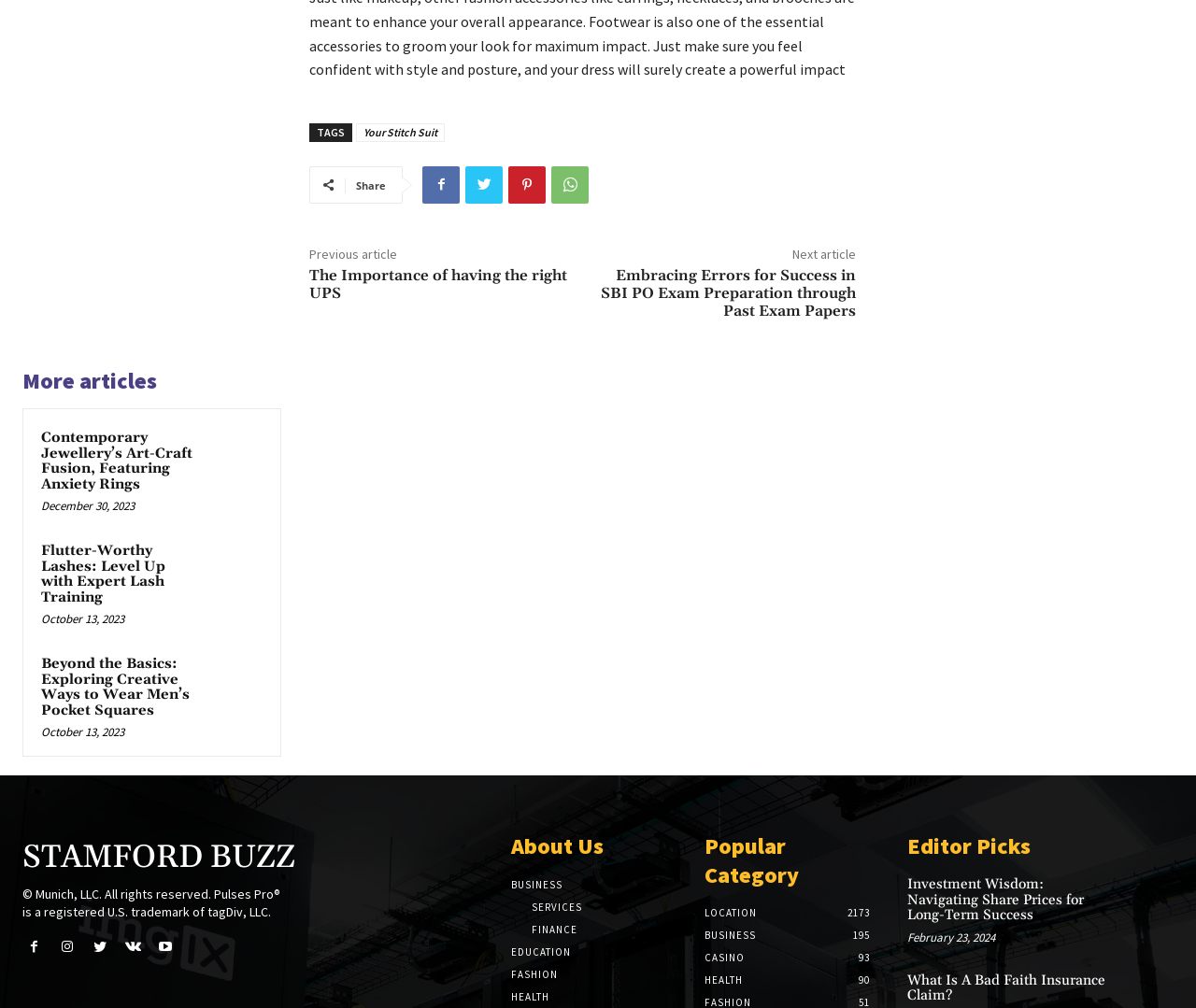Answer the following query concisely with a single word or phrase:
What is the category of the article 'Contemporary Jewellery’s Art-Craft Fusion, Featuring Anxiety Rings'?

FASHION